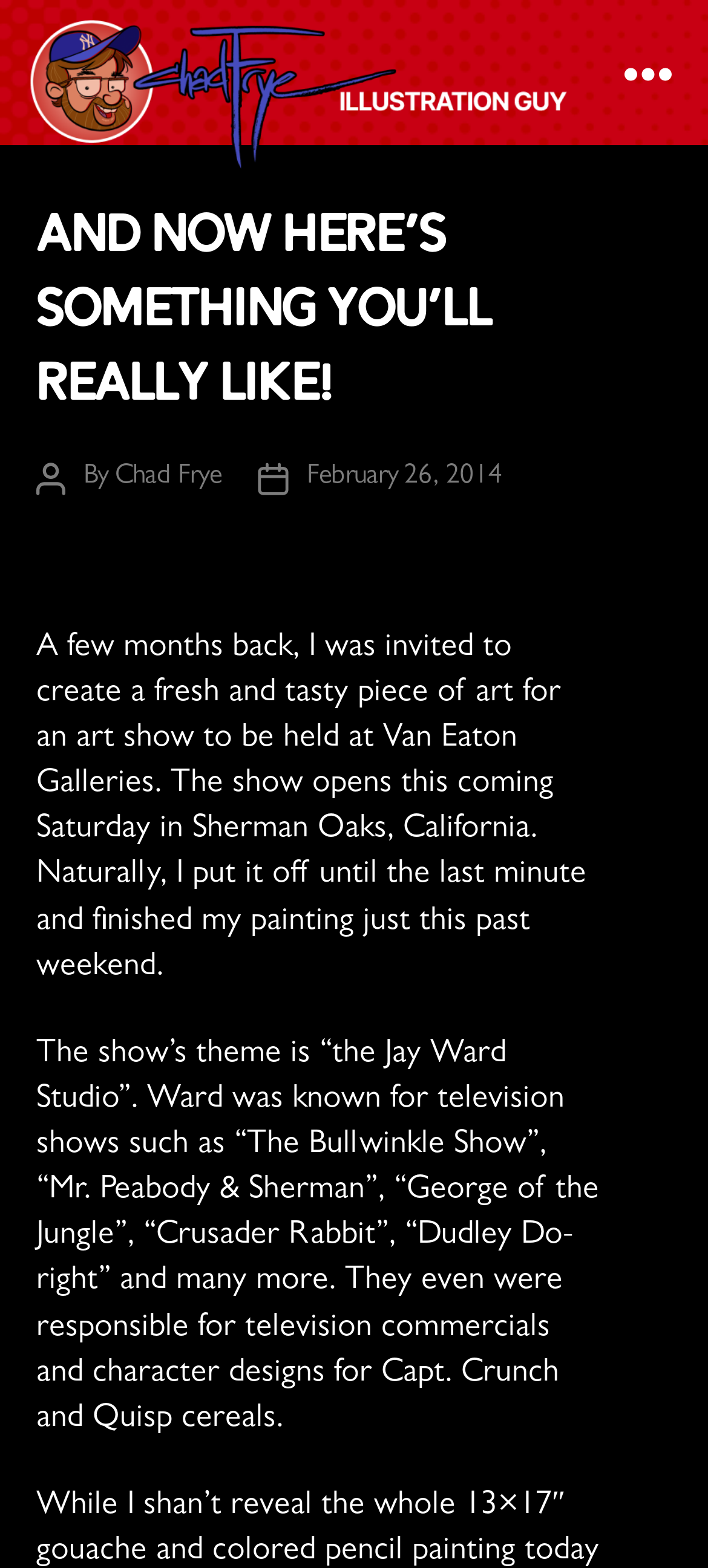When is the art show opening?
From the details in the image, answer the question comprehensively.

The article mentions 'The show opens this coming Saturday in Sherman Oaks, California.' This indicates that the art show is opening on the Saturday following the article's publication.